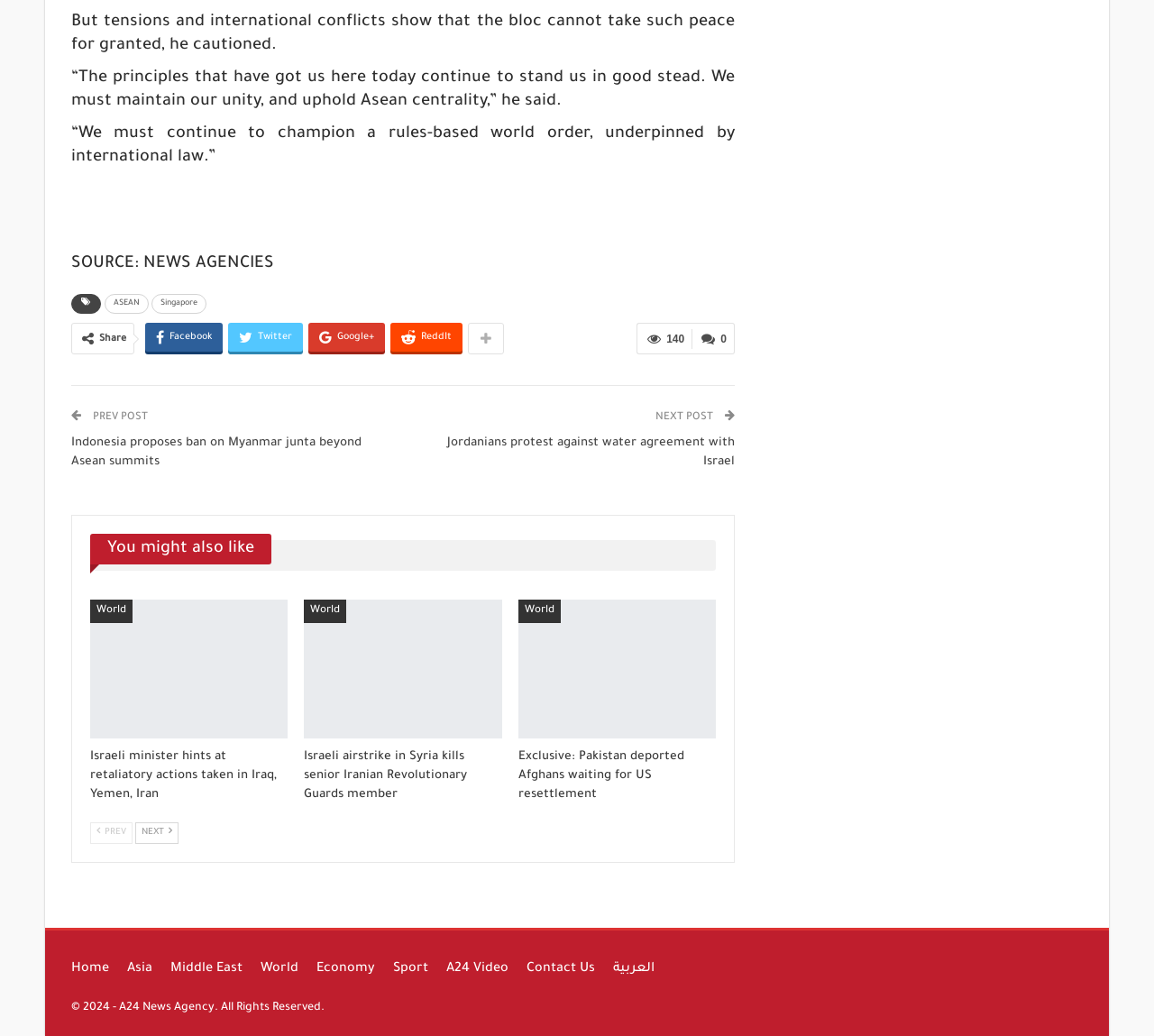Specify the bounding box coordinates of the area that needs to be clicked to achieve the following instruction: "Read news about World".

[0.078, 0.579, 0.115, 0.602]